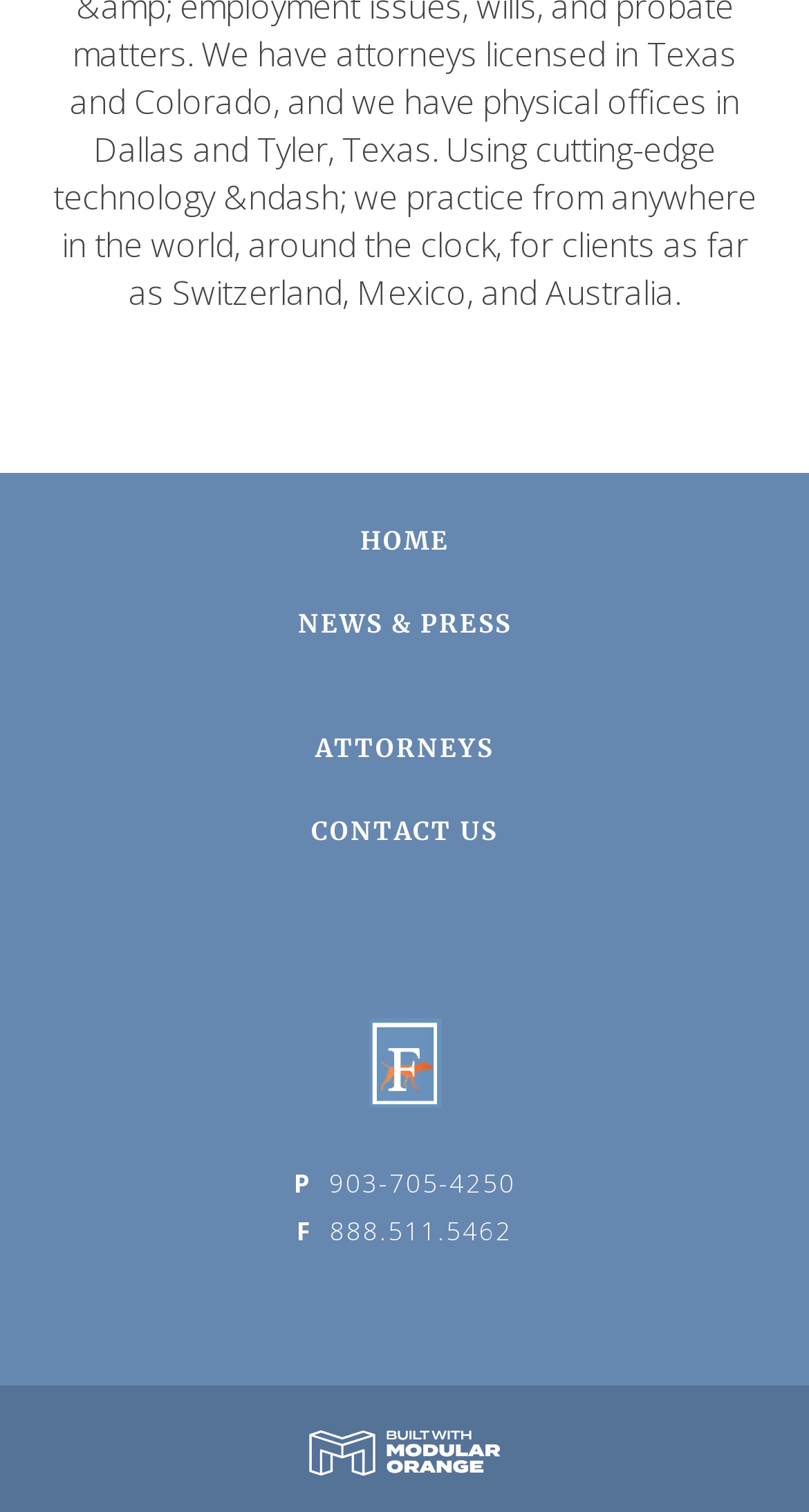How many phone numbers are listed?
Refer to the image and give a detailed response to the question.

There are two phone numbers listed on the webpage. The first one is '903-705-4250' and the second one is '888.511.5462'. Both phone numbers are located at the bottom of the webpage.